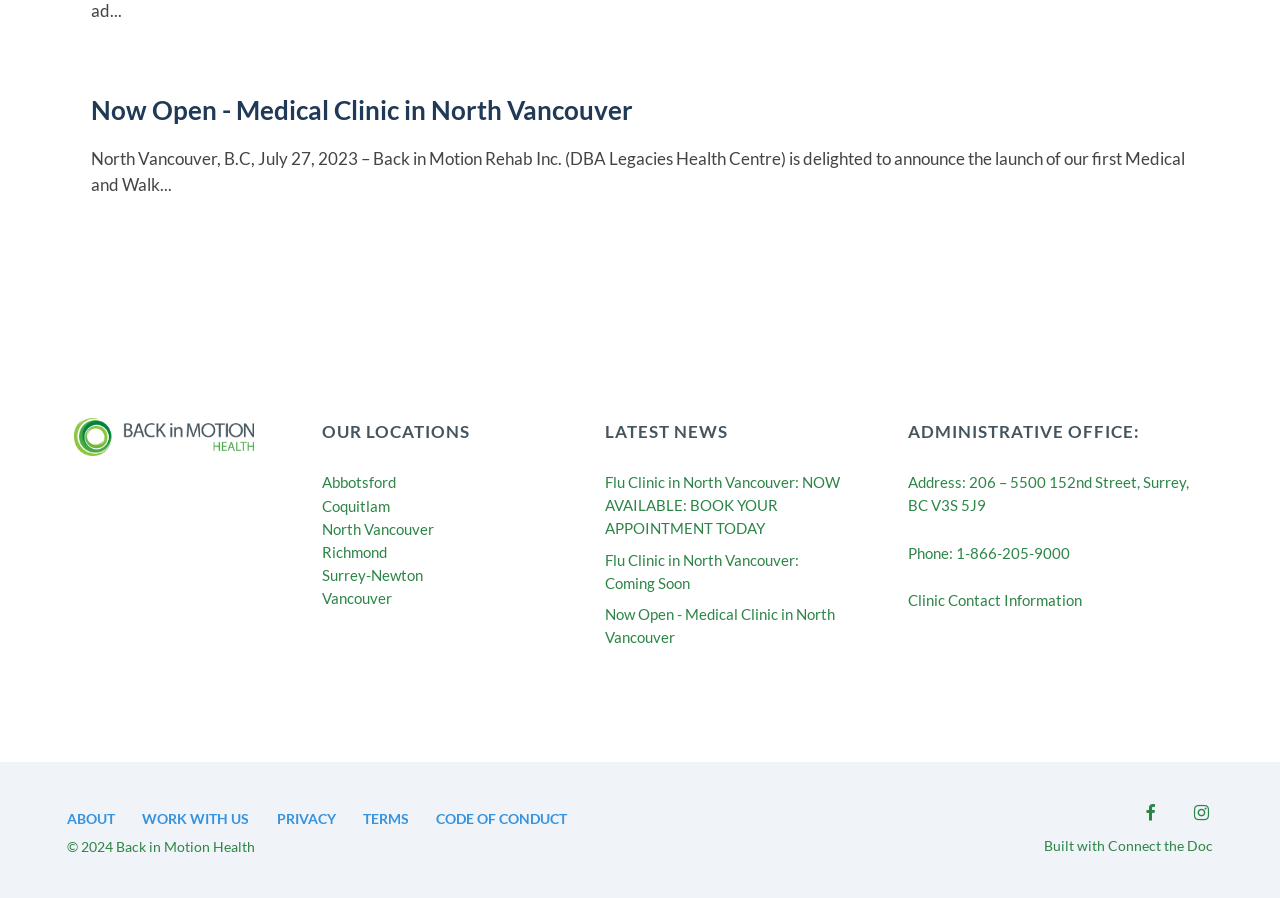Identify the bounding box of the HTML element described here: "North Vancouver". Provide the coordinates as four float numbers between 0 and 1: [left, top, right, bottom].

[0.251, 0.579, 0.339, 0.599]